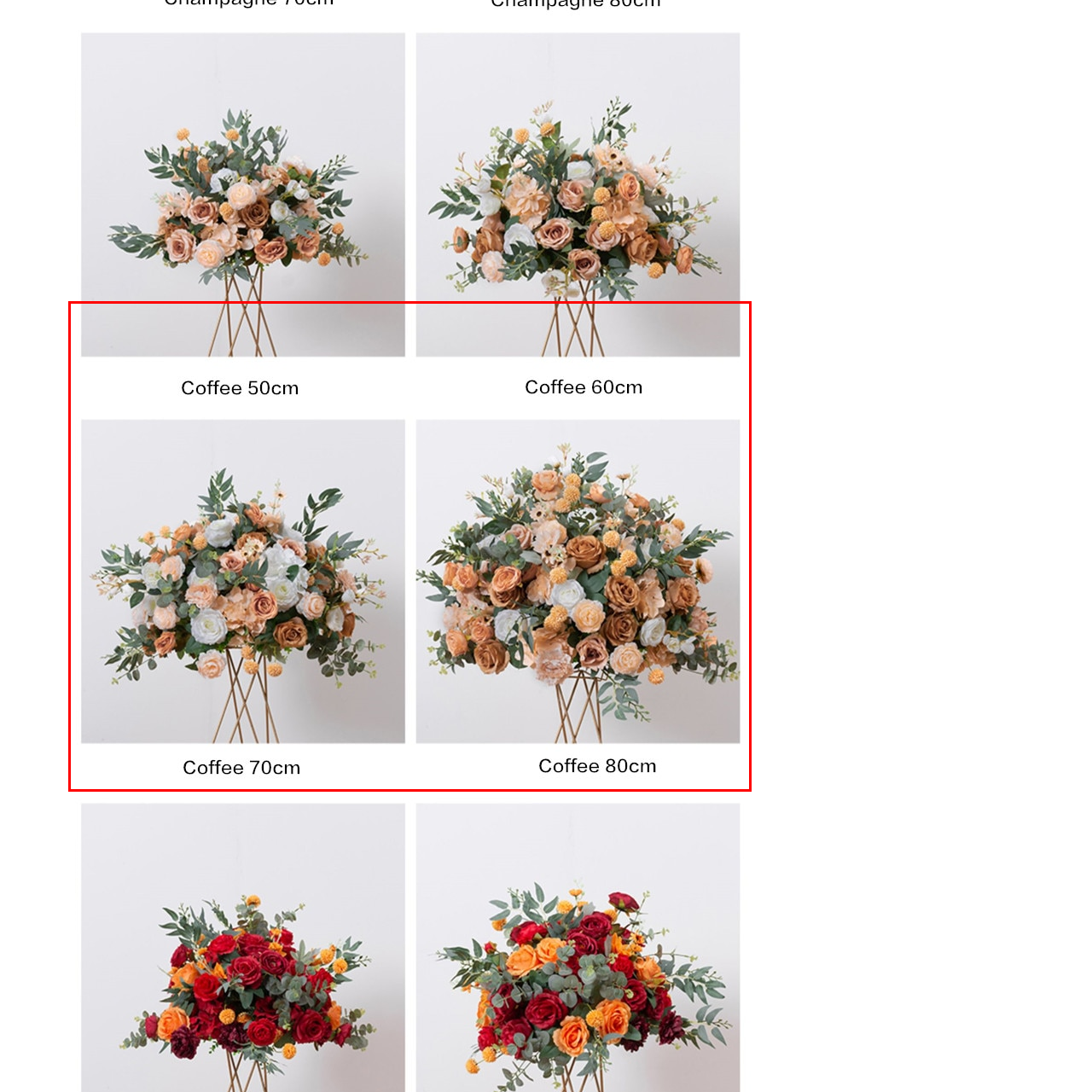Check the picture within the red bounding box and provide a brief answer using one word or phrase: What is the purpose of the labels below the arrangement?

Indicating different sizes